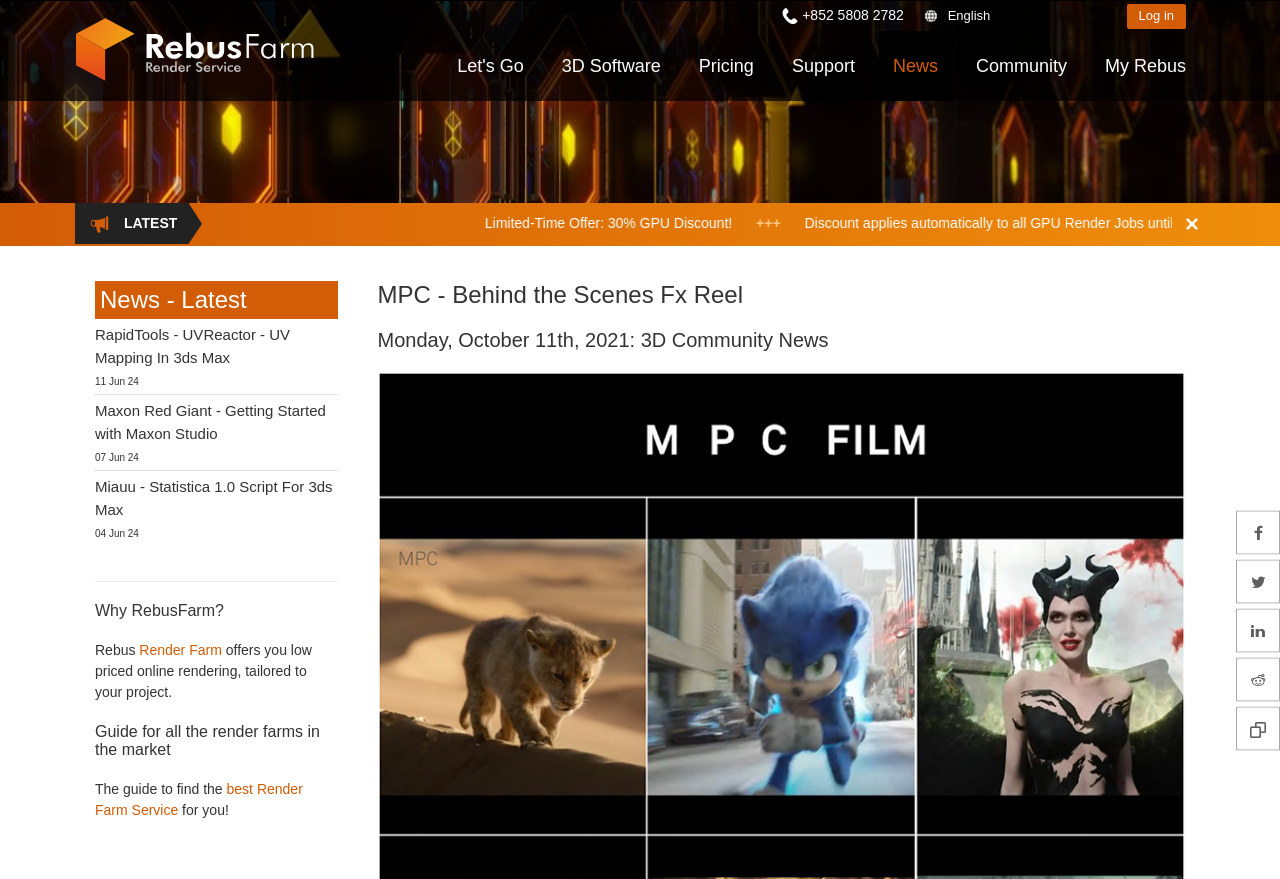Produce an elaborate caption capturing the essence of the webpage.

The webpage is about MPC Film's behind-the-scenes FX reel, with a focus on visual effects and 3D software. At the top left, there is a link to "Rebusfarm Cloud Render Farm Service" accompanied by an image. On the top right, there are buttons for language selection and login.

Below the top section, there is a horizontal menu with links to various pages, including "Let's Go", "3D Software", "Pricing", "Support", "News", "Community", and "My Rebus". 

To the left of the menu, there is a news ticker with a limited-time offer announcement for a 30% GPU discount. The ticker also has a "Close" button.

The main content area is divided into two sections. On the left, there are headings and links to news articles, including "RapidTools - UVReactor - UV Mapping In 3ds Max", "Maxon Red Giant - Getting Started with Maxon Studio", and "Miauu - Statistica 1.0 Script For 3ds Max". Each article has a date stamp.

On the right, there is a section titled "Why RebusFarm?" with a brief description of the render farm service. Below this, there is a heading "Guide for all the render farms in the market" with a link to find the best render farm service.

At the bottom right, there are social media links to Facebook, Twitter, LinkedIn, Reddit, and a copy link.